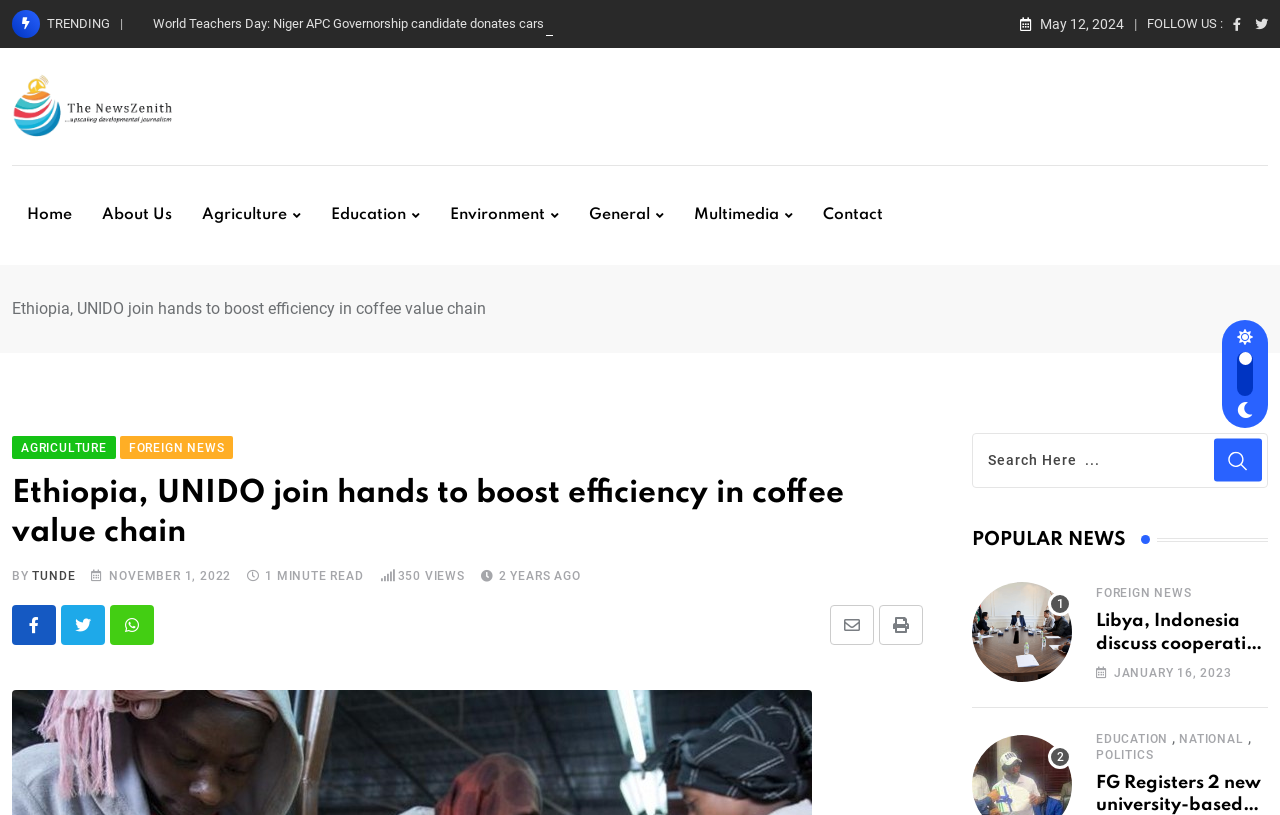Identify and extract the main heading of the webpage.

Ethiopia, UNIDO join hands to boost efficiency in coffee value chain